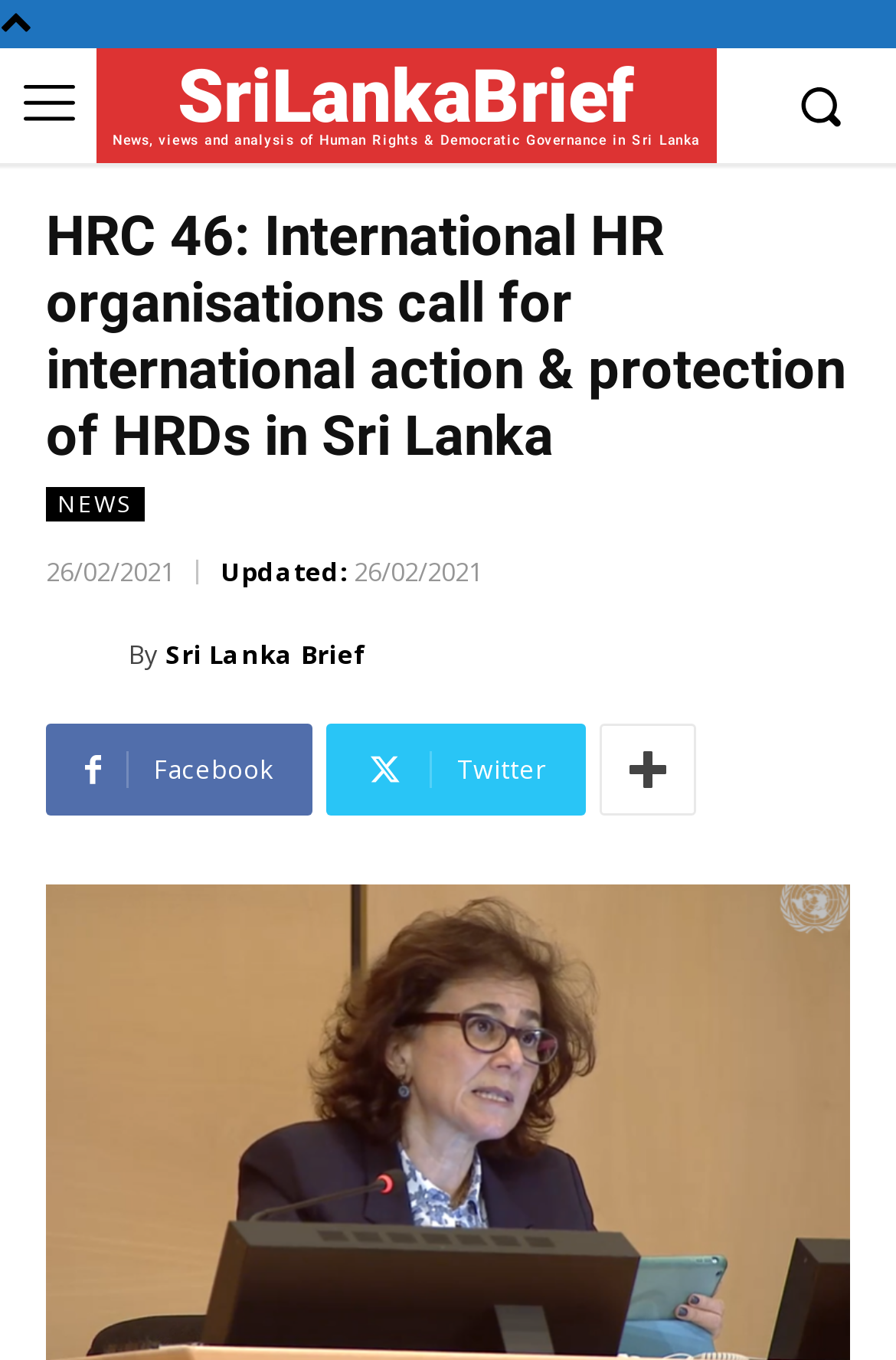Answer with a single word or phrase: 
What is the name of the organization behind this webpage?

Sri Lanka Brief